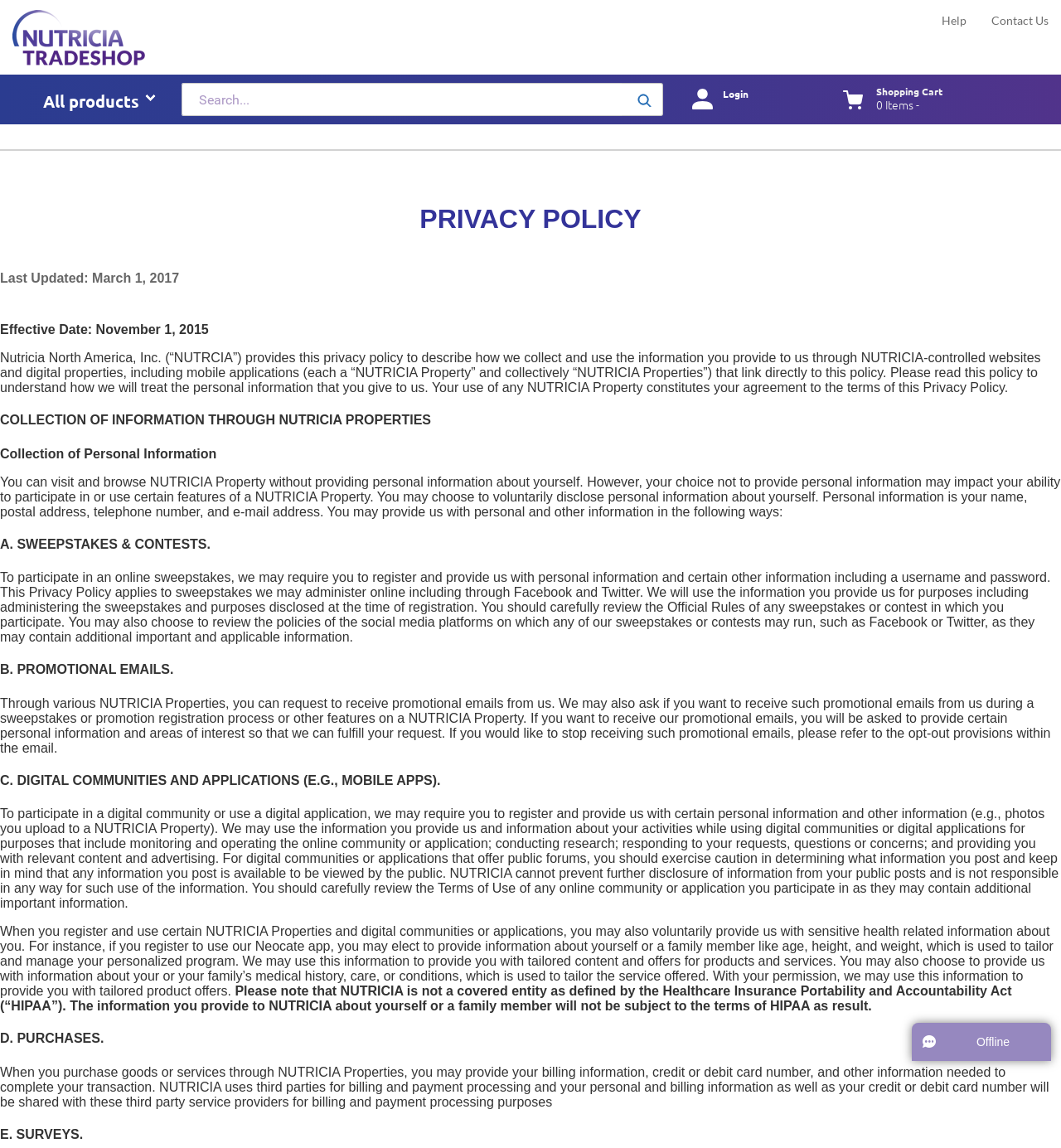What is the topic of the privacy policy?
Craft a detailed and extensive response to the question.

The privacy policy is divided into sections, and the first section is titled 'COLLECTION OF INFORMATION THROUGH NUTRICIA PROPERTIES', which indicates that the topic of the privacy policy is the collection of information.